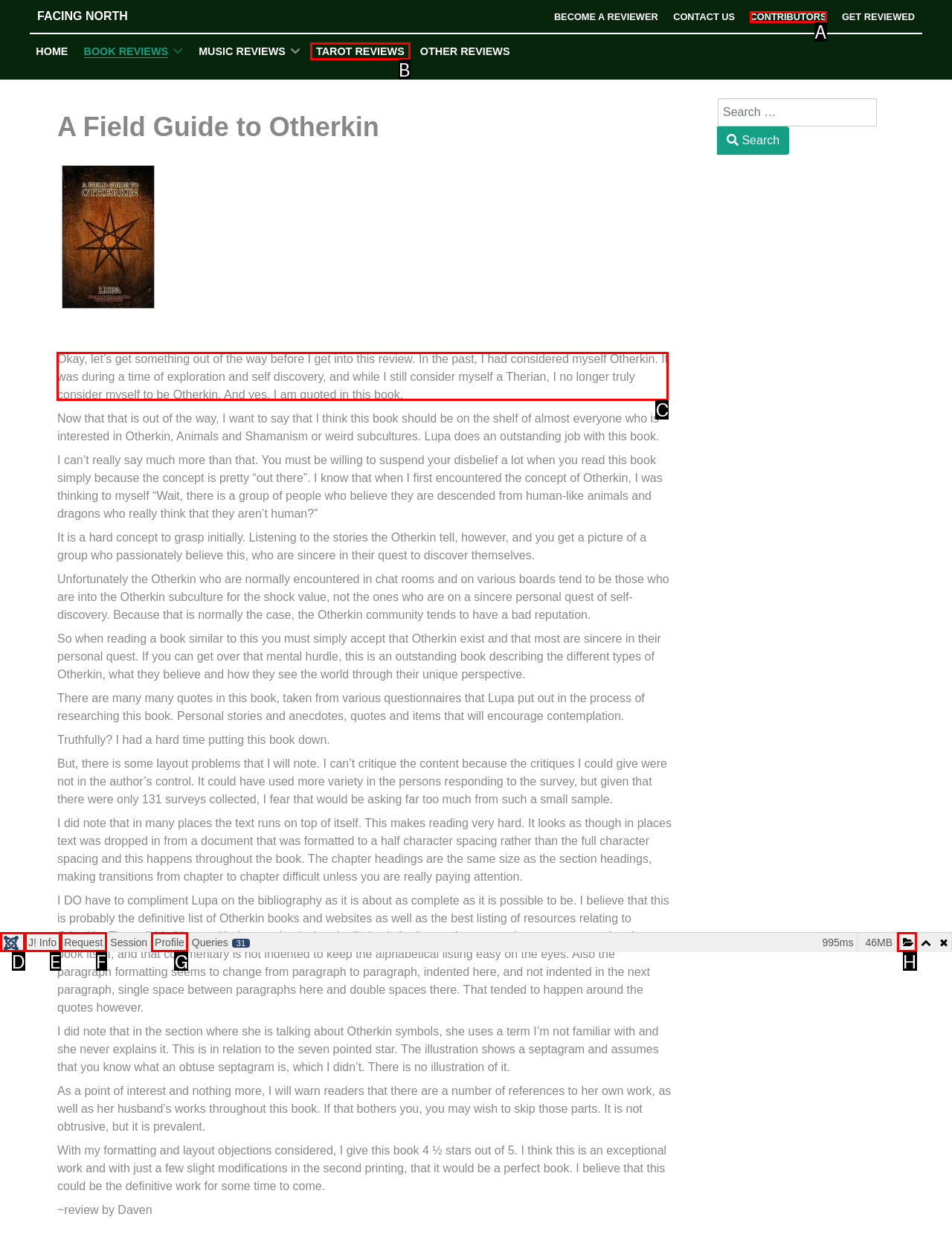Select the letter of the UI element you need to click to complete this task: Read about blood sugar level table.

None